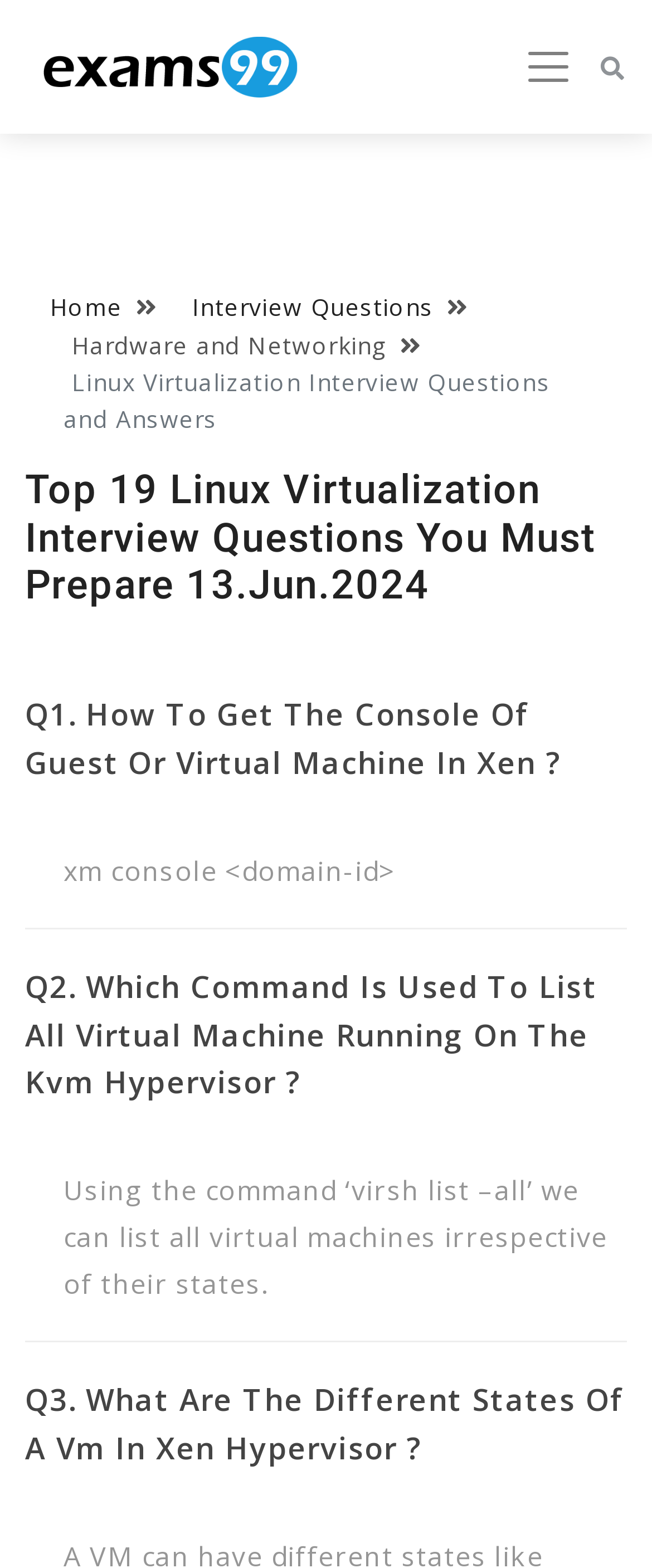What is the purpose of the 'virsh list –all' command?
Kindly answer the question with as much detail as you can.

According to the second question and answer section, the 'virsh list –all' command is used to list all virtual machines, regardless of their states.